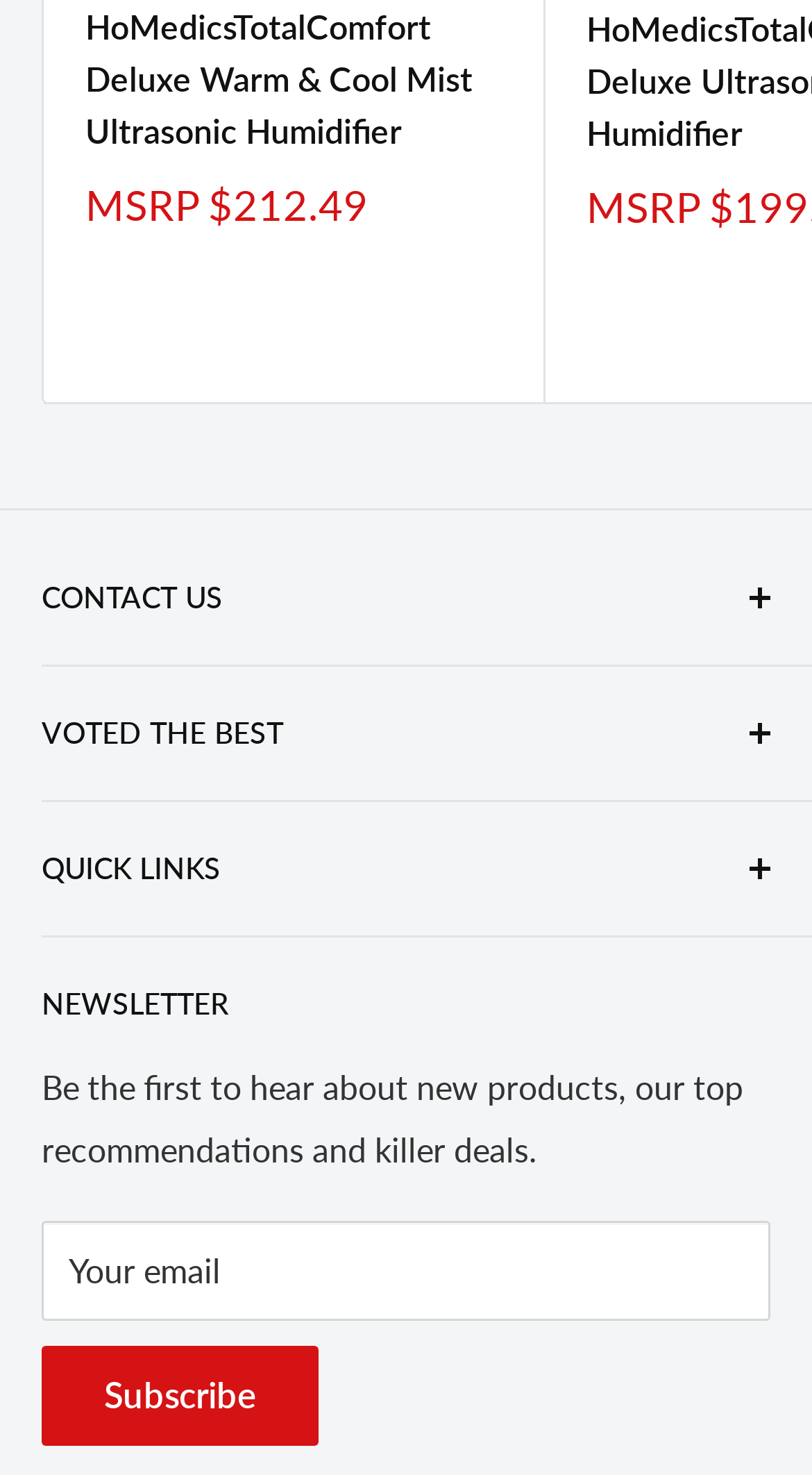Identify the bounding box of the UI component described as: "Join us on Vimeo".

[0.09, 0.943, 0.897, 0.988]